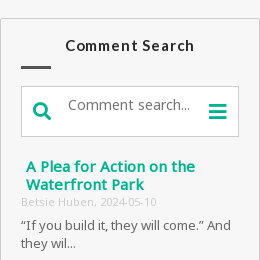Please answer the following question using a single word or phrase: 
What is the quote associated with the highlighted article?

'If you build it, they will come...'